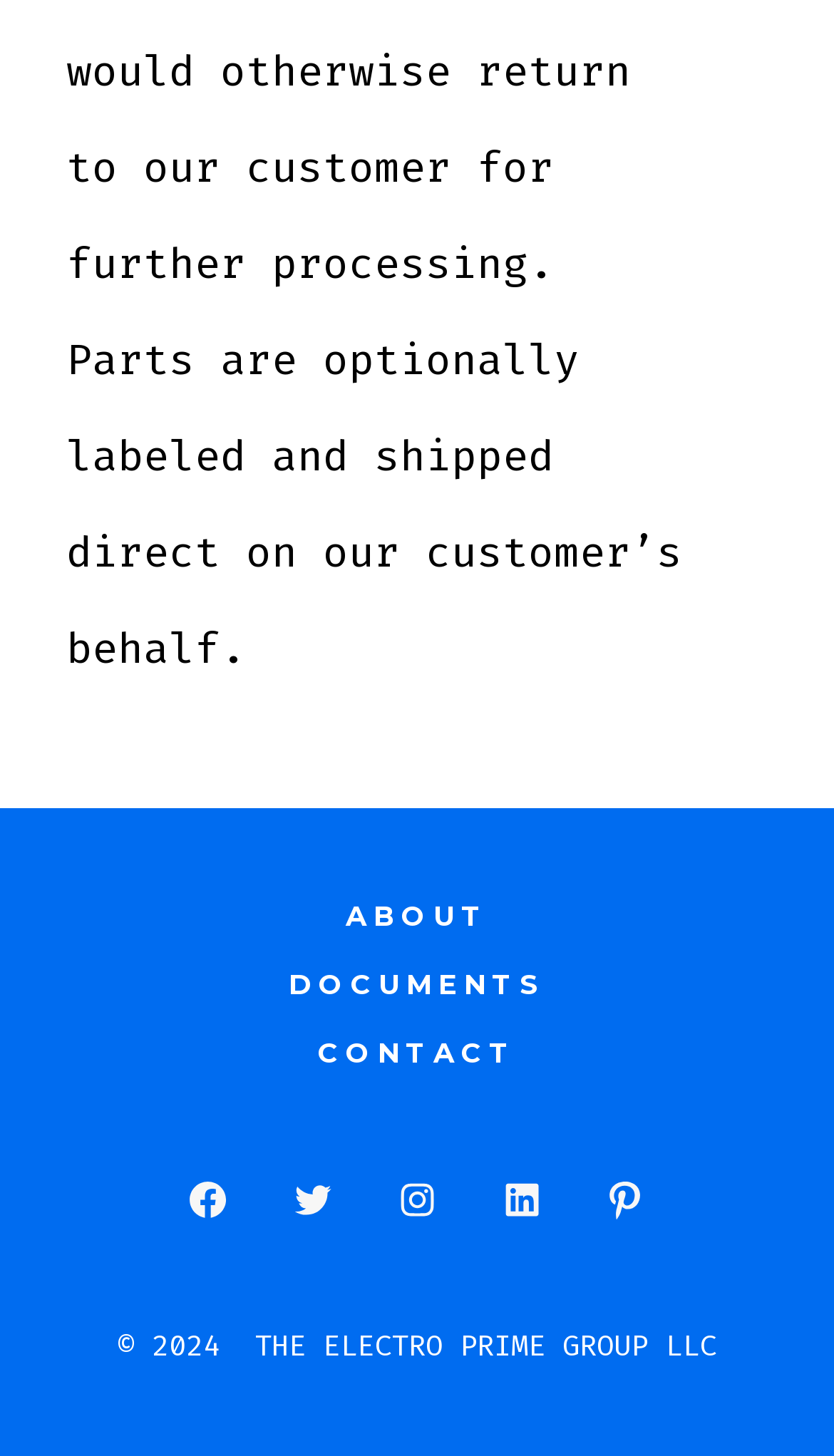Determine the coordinates of the bounding box for the clickable area needed to execute this instruction: "Open LinkedIn in a new tab".

[0.573, 0.795, 0.677, 0.854]